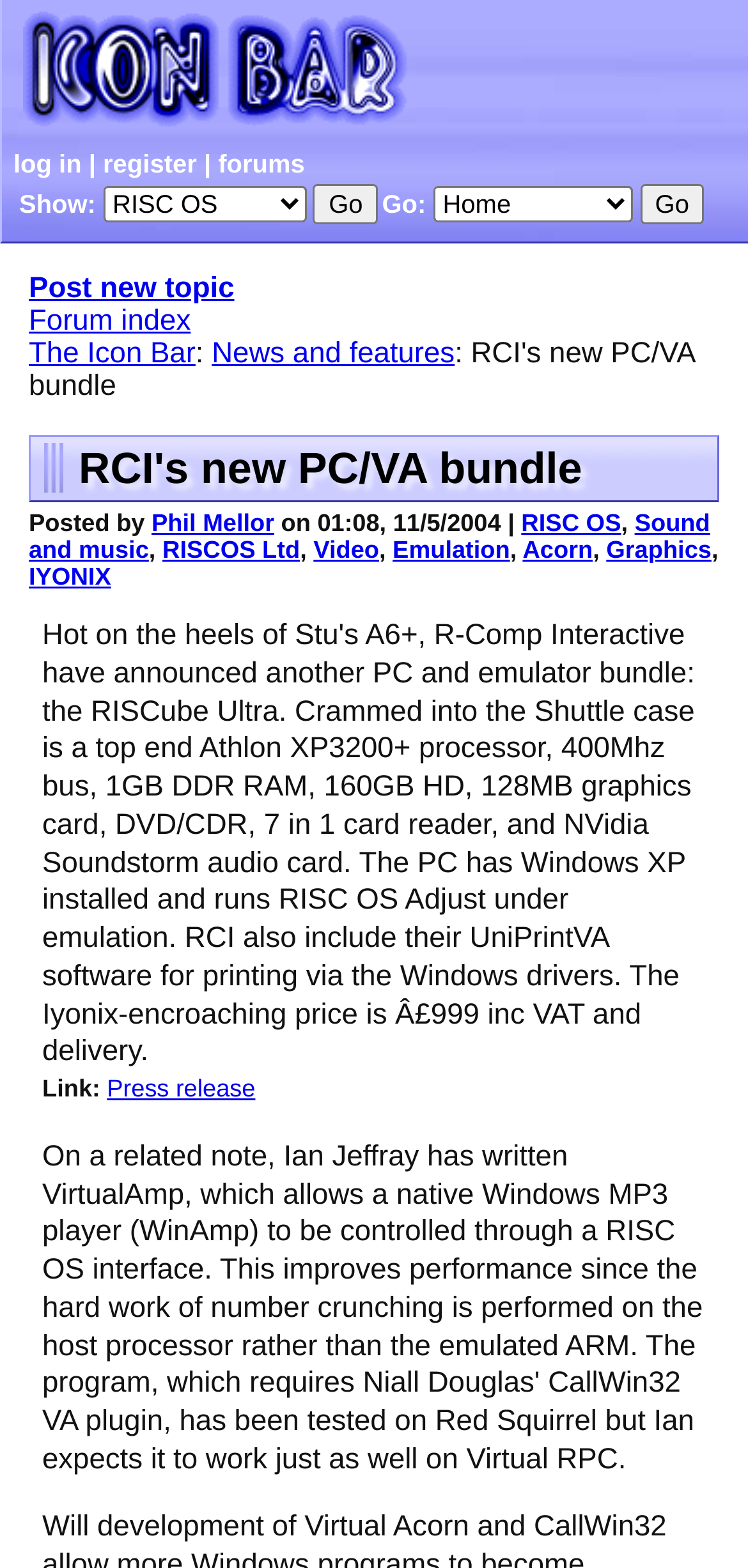Locate the bounding box coordinates of the area you need to click to fulfill this instruction: 'Click on the 'RCI's new PC/VA bundle' link'. The coordinates must be in the form of four float numbers ranging from 0 to 1: [left, top, right, bottom].

[0.059, 0.282, 0.778, 0.314]